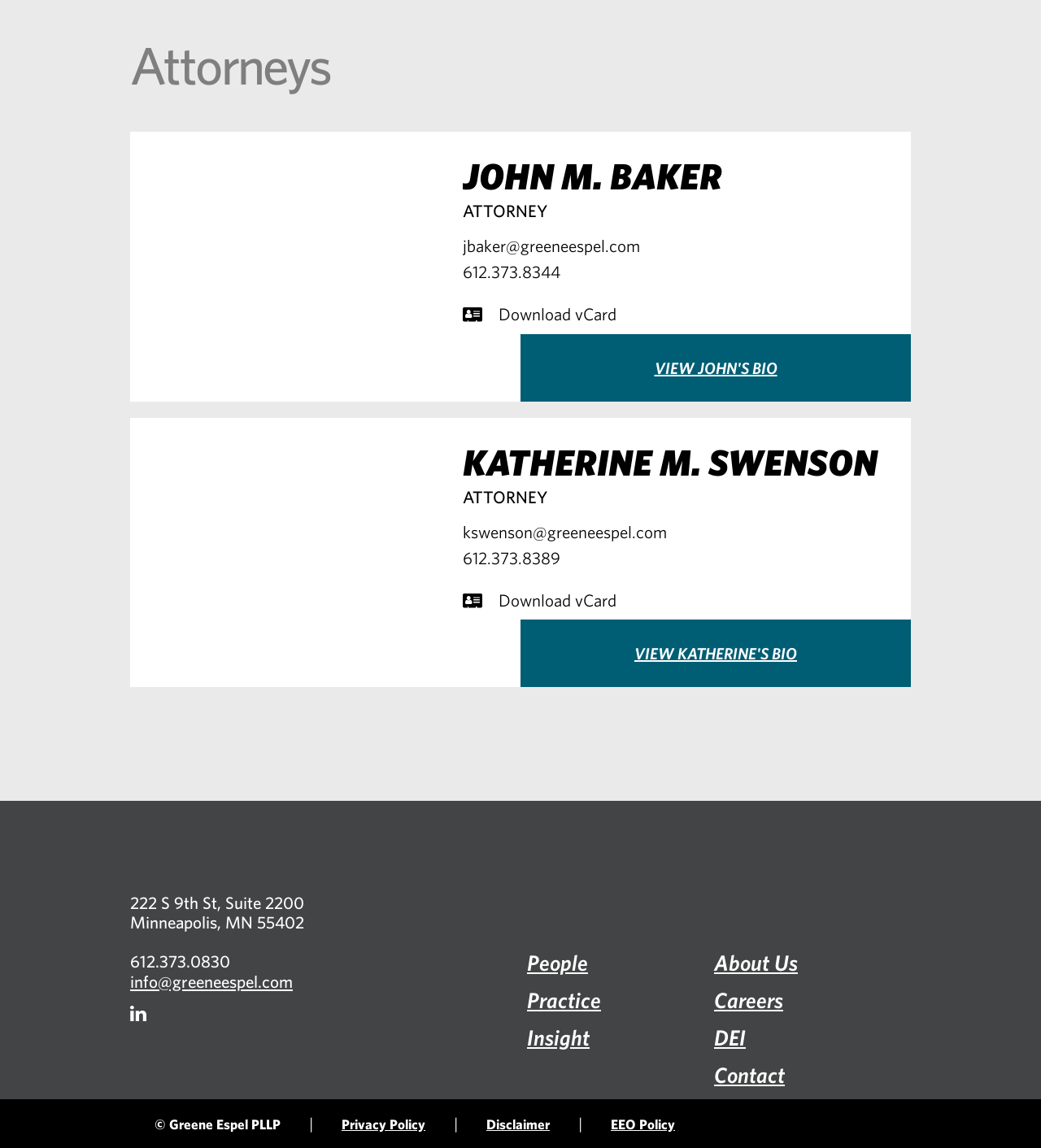Based on the image, please respond to the question with as much detail as possible:
How many attorneys are listed on this page?

There are two attorneys listed on this page, John M. Baker and Katherine M. Swenson, each with their own section containing their name, title, email, phone number, and bio link.